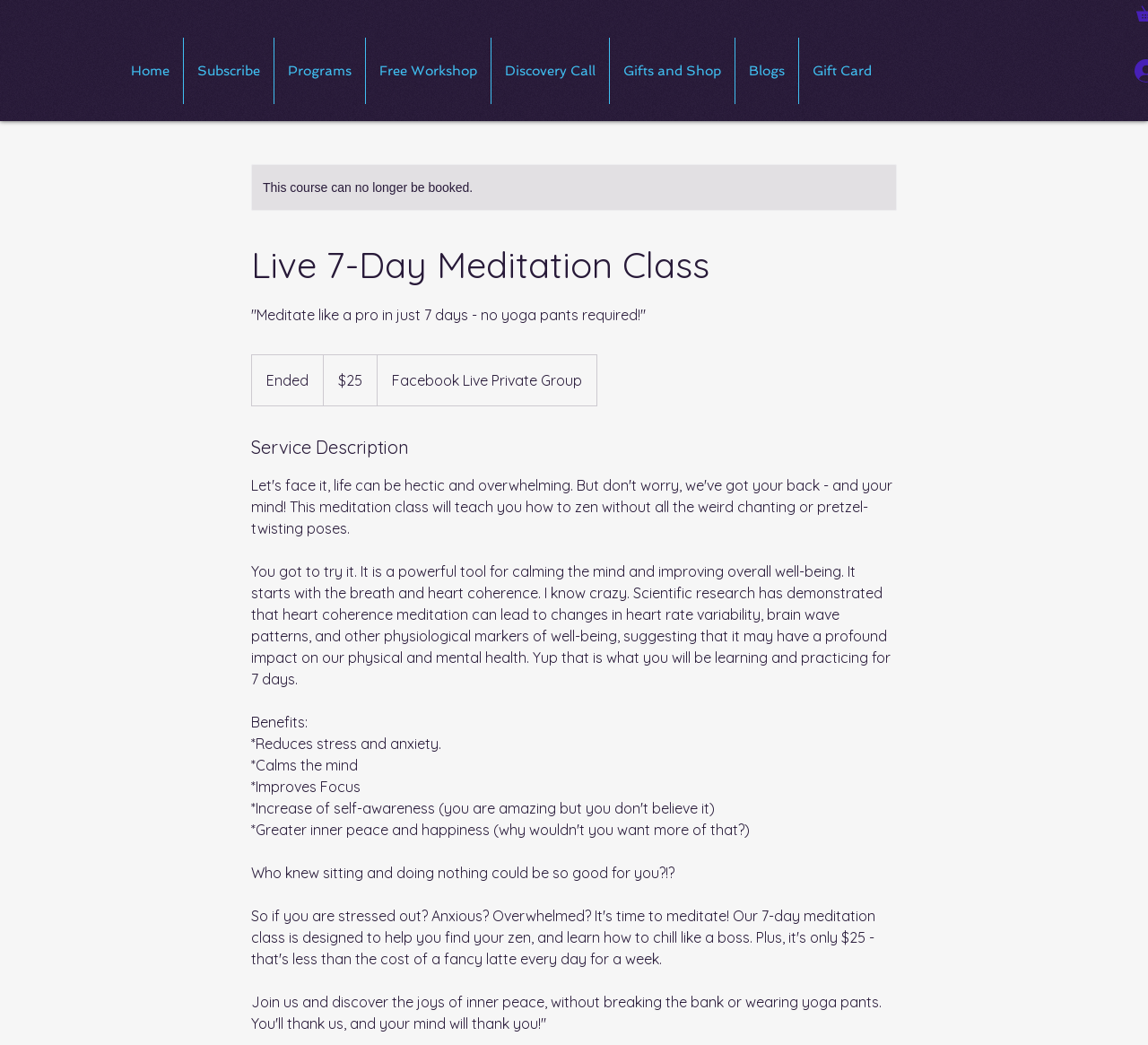Create an elaborate caption that covers all aspects of the webpage.

This webpage is about a 7-day meditation class offered by AttractingWisdom. At the top, there are seven links: Home, Subscribe, Programs, Free Workshop, Discovery Call, Gifts and Shop, and Blogs, aligned horizontally across the page. Below these links, there is a notification area with a status message indicating that the course can no longer be booked.

The main content of the page is divided into sections. The first section has a heading "Live 7-Day Meditation Class" and a subheading that reads "Meditate like a pro in just 7 days - no yoga pants required!" Below this, there is a message indicating that the course has ended and its price was 25 US dollars. Additionally, there is a mention of a Facebook Live Private Group.

The next section is headed "Service Description" and provides a detailed description of the meditation class. The text explains that the class will teach how to meditate without the need for yoga pants or chanting, and highlights the benefits of meditation, including reducing stress and anxiety, calming the mind, improving focus, and increasing self-awareness. The text also mentions that the class is designed to help individuals find their zen and learn how to relax, and that it is affordable, costing only 25 dollars.